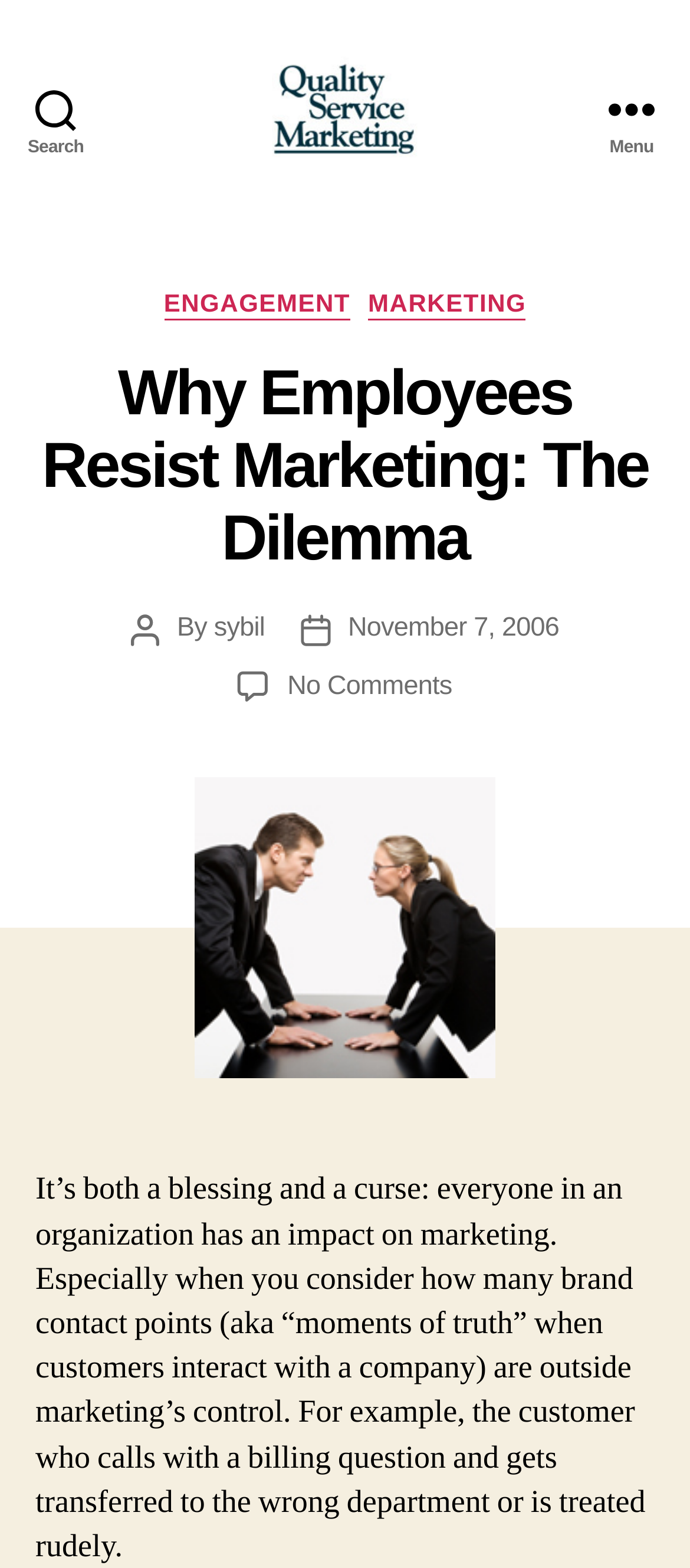Using the element description provided, determine the bounding box coordinates in the format (top-left x, top-left y, bottom-right x, bottom-right y). Ensure that all values are floating point numbers between 0 and 1. Element description: November 7, 2006

[0.504, 0.391, 0.81, 0.41]